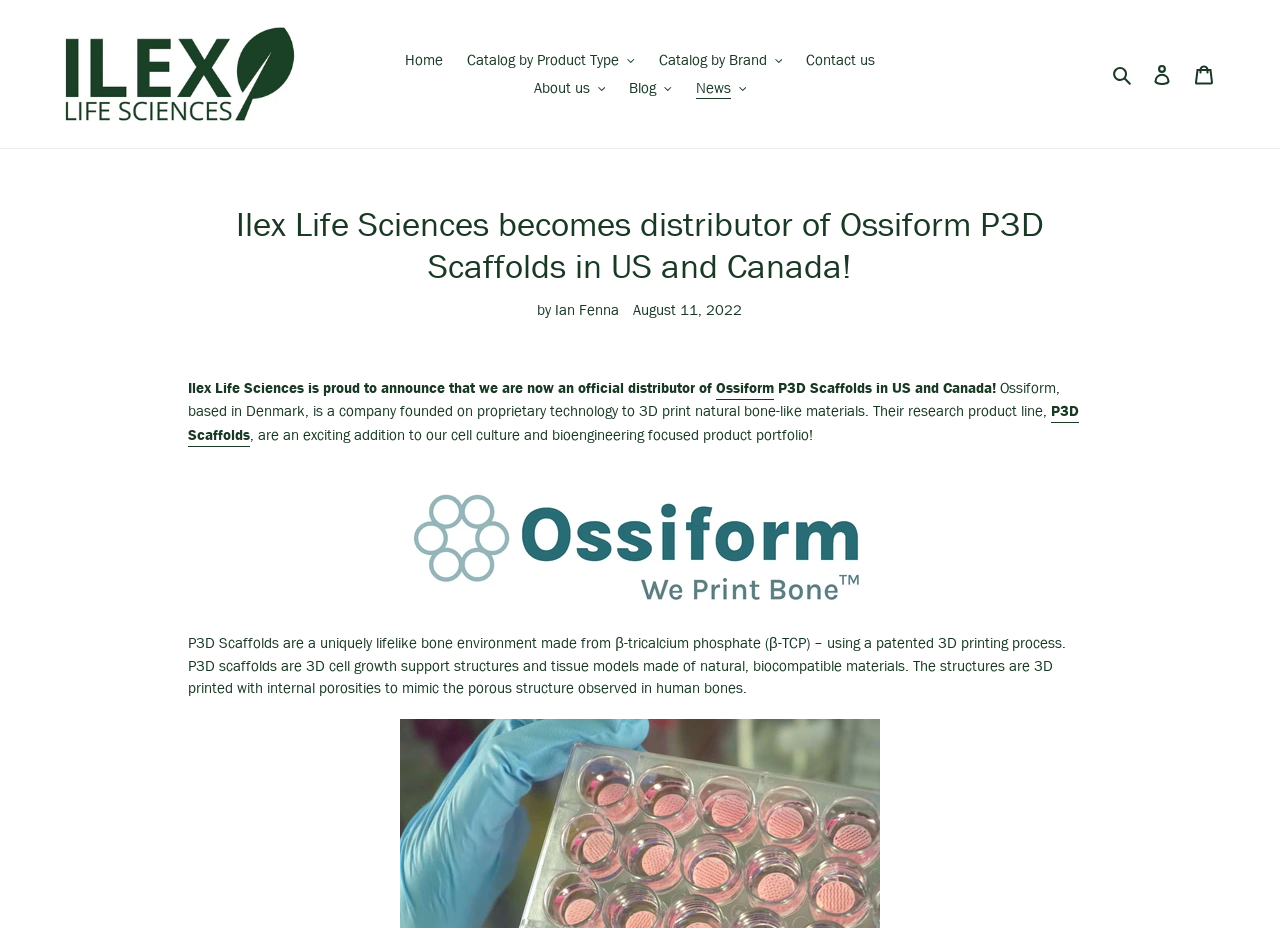Extract the text of the main heading from the webpage.

Ilex Life Sciences becomes distributor of Ossiform P3D Scaffolds in US and Canada!